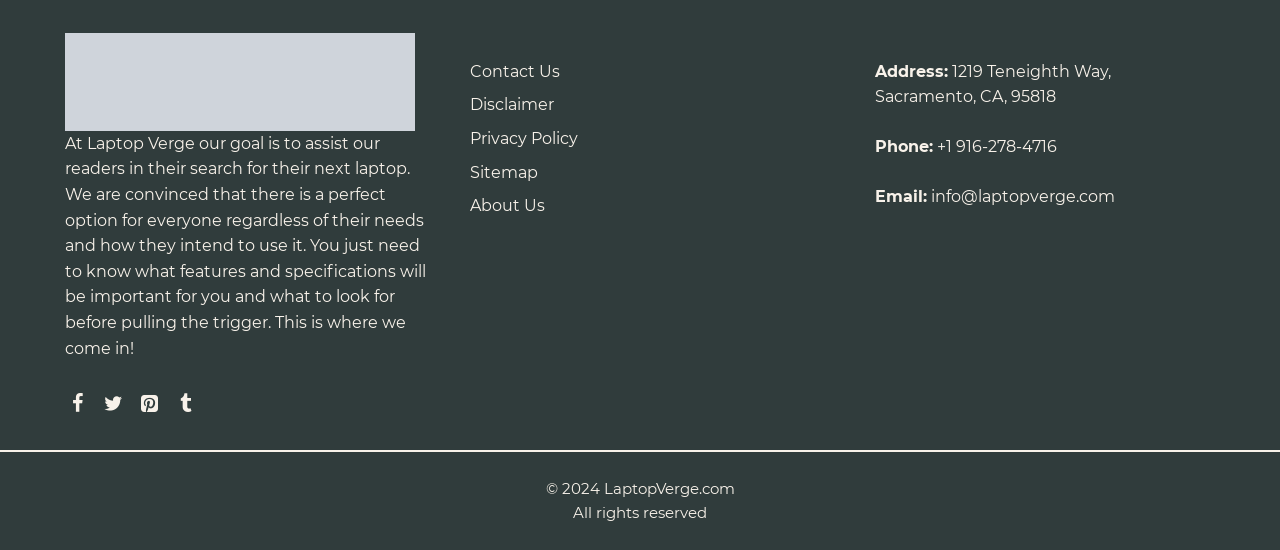Locate the bounding box coordinates of the element that should be clicked to fulfill the instruction: "Find a German mission abroad".

None